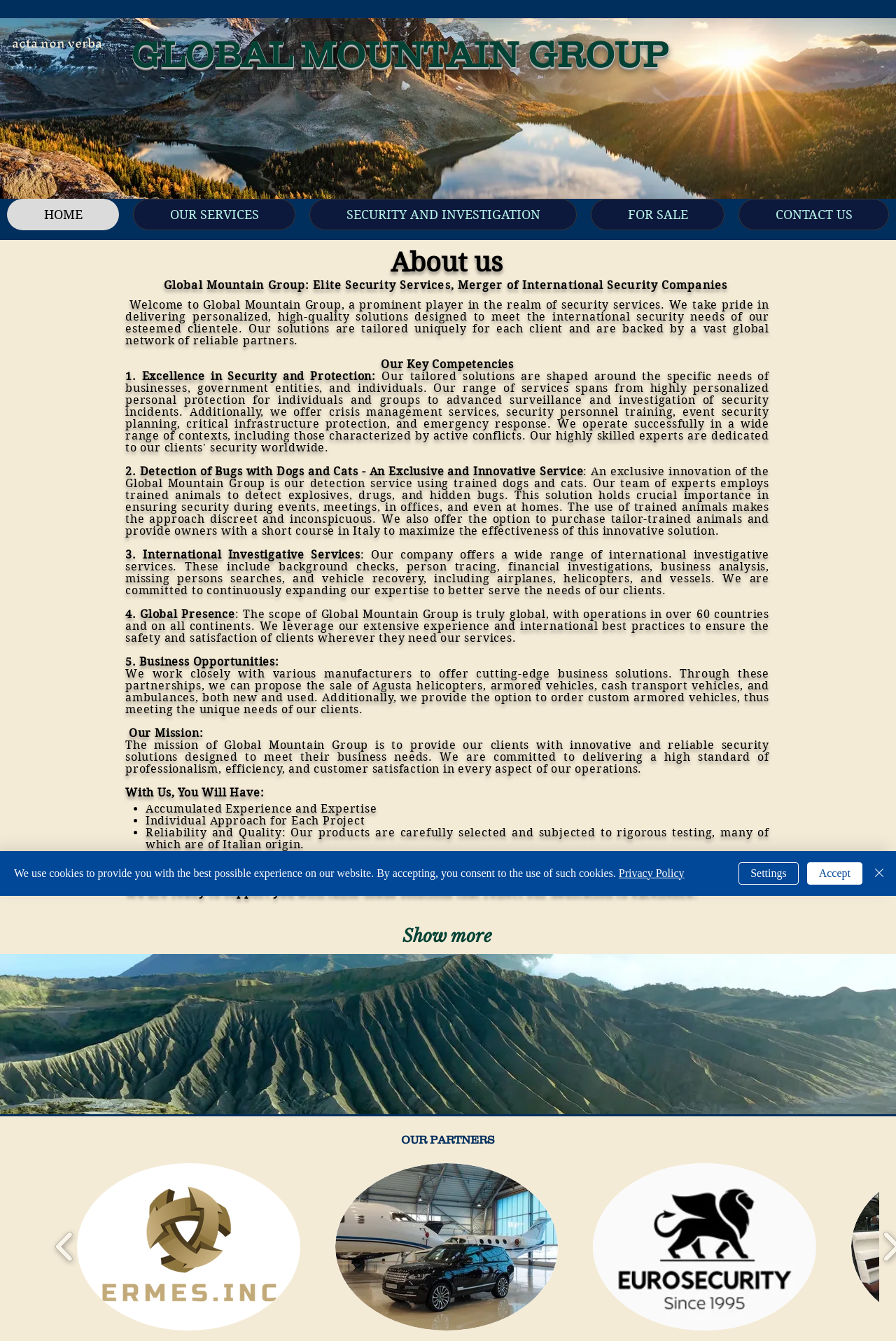Explain the webpage in detail.

The webpage is about Global Mountain Group, a security services company. At the top, there is a logo image "Montagne" and a heading "GLOBAL MOUNTAIN GROUP". Below the logo, there is a navigation menu with links to "HOME", "OUR SERVICES", "SECURITY AND INVESTIGATION", "FOR SALE", and "CONTACT US".

The main content of the webpage is divided into sections. The first section has a heading "About us" and a subheading "Global Mountain Group: Elite Security Services, Merger of International Security Companies". This section introduces the company and its mission to provide personalized, high-quality security solutions.

The next section highlights the company's key competencies, which include excellence in security and protection, detection of bugs with dogs and cats, international investigative services, global presence, and business opportunities. Each competency is described in detail, with text explaining the services offered.

Further down, there is a section with a heading "Our Mission" and a paragraph describing the company's commitment to delivering innovative and reliable security solutions. This is followed by a section with a heading "With Us, You Will Have" and a list of benefits, including accumulated experience and expertise, individual approach for each project, reliability and quality, and integrated and innovative solutions.

At the bottom of the page, there is a section with a heading "OUR PARTNERS" and a list of partner companies, including Ermes Inc. SP ZO.O., SERVICE GMG, and EUROSECURITY. Each partner has a button with a popup menu and an image.

There is also a cookie policy alert at the bottom of the page, which informs users about the use of cookies and provides links to the privacy policy and settings.